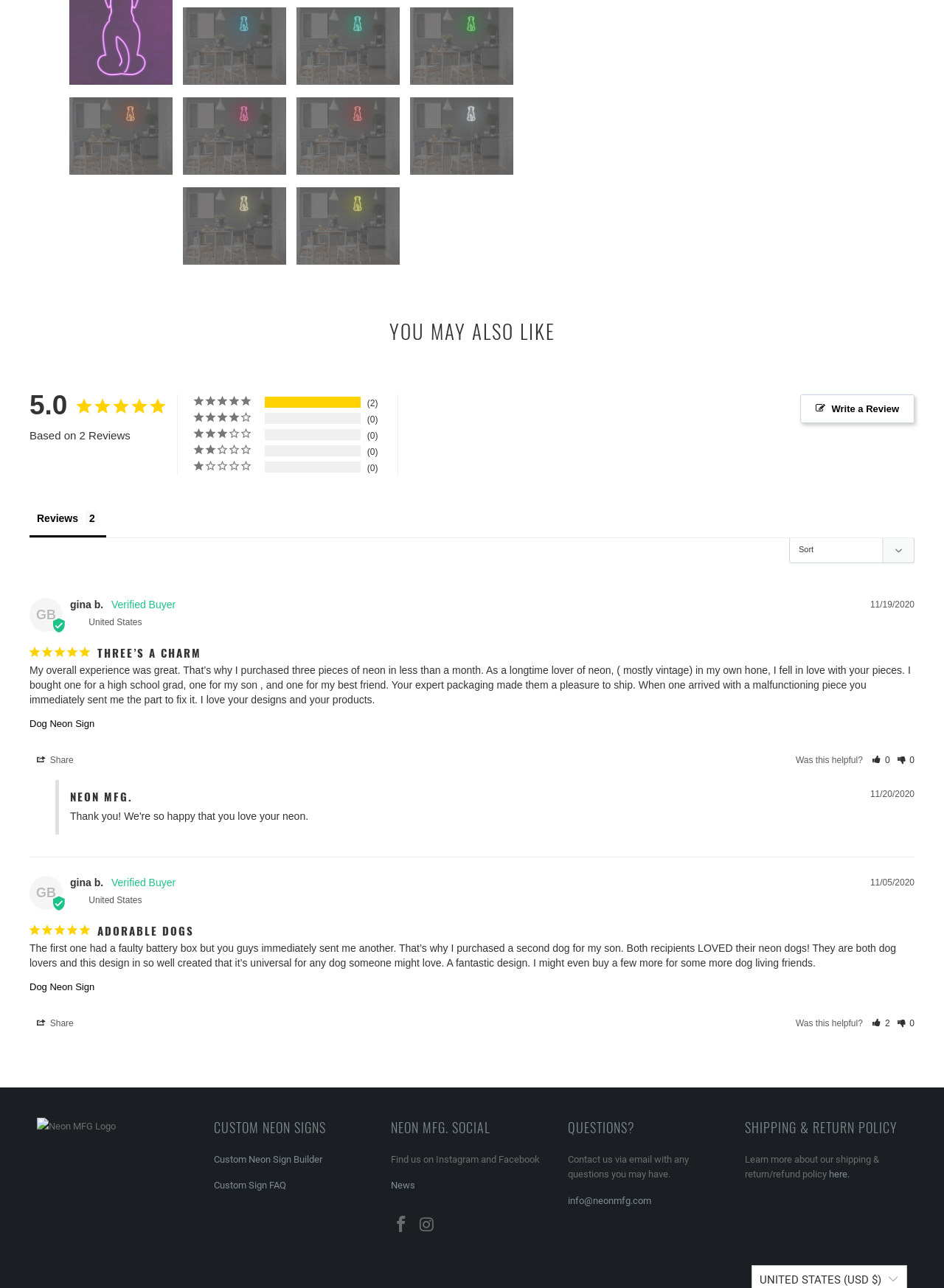Please determine the bounding box coordinates for the element with the description: "Write a Review".

[0.848, 0.306, 0.969, 0.328]